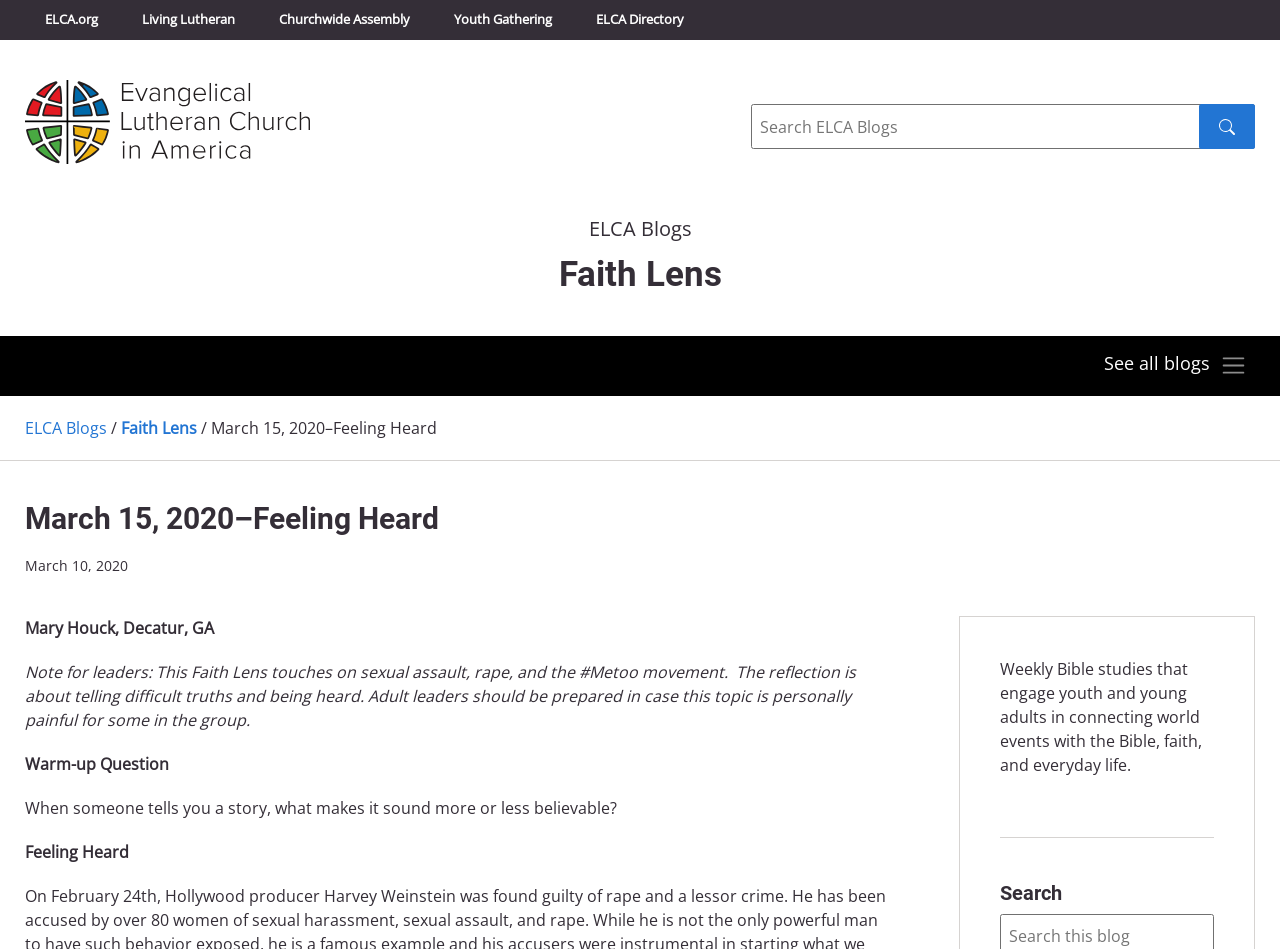Specify the bounding box coordinates (top-left x, top-left y, bottom-right x, bottom-right y) of the UI element in the screenshot that matches this description: See all blogs

[0.855, 0.368, 0.98, 0.403]